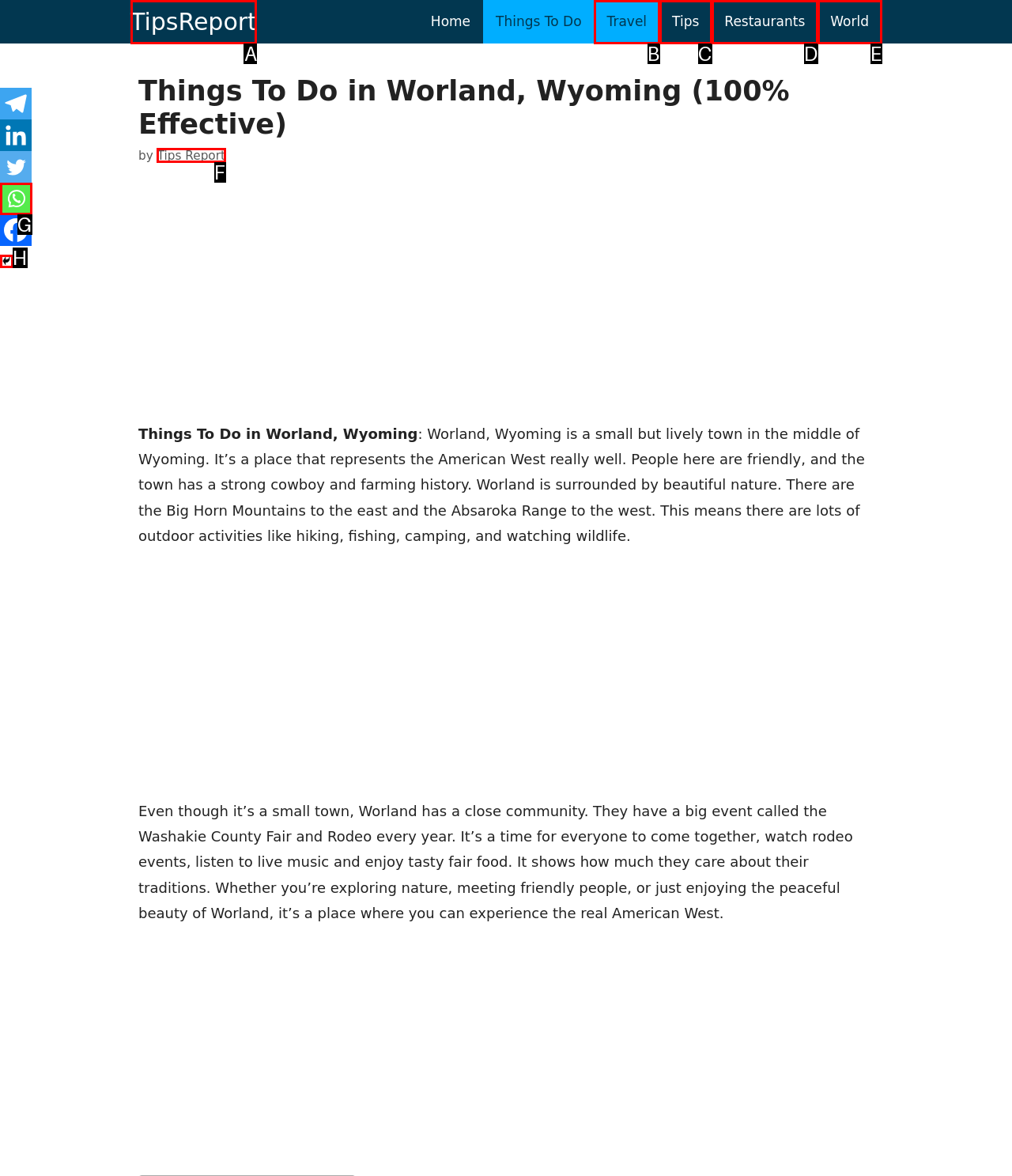Select the appropriate HTML element that needs to be clicked to execute the following task: Click on the 'Tips Report' link. Respond with the letter of the option.

F